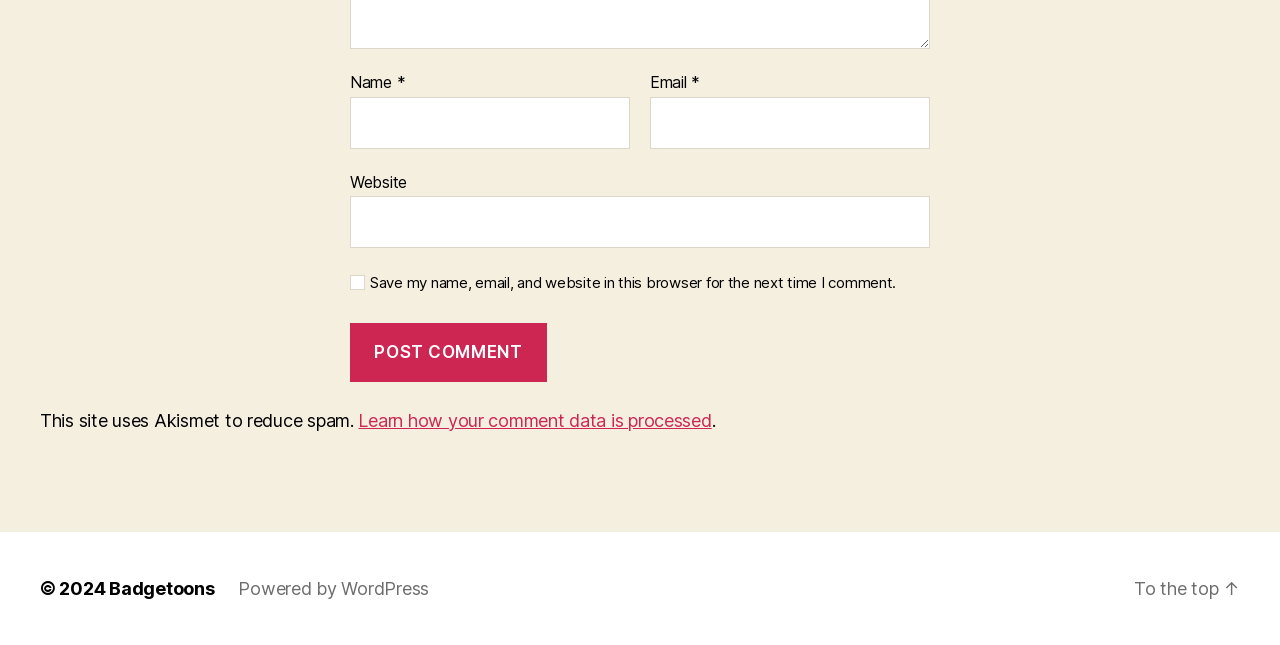What is the website's copyright year?
Utilize the information in the image to give a detailed answer to the question.

The copyright year is displayed at the bottom of the webpage, indicating that the website's content is copyrighted in 2024.